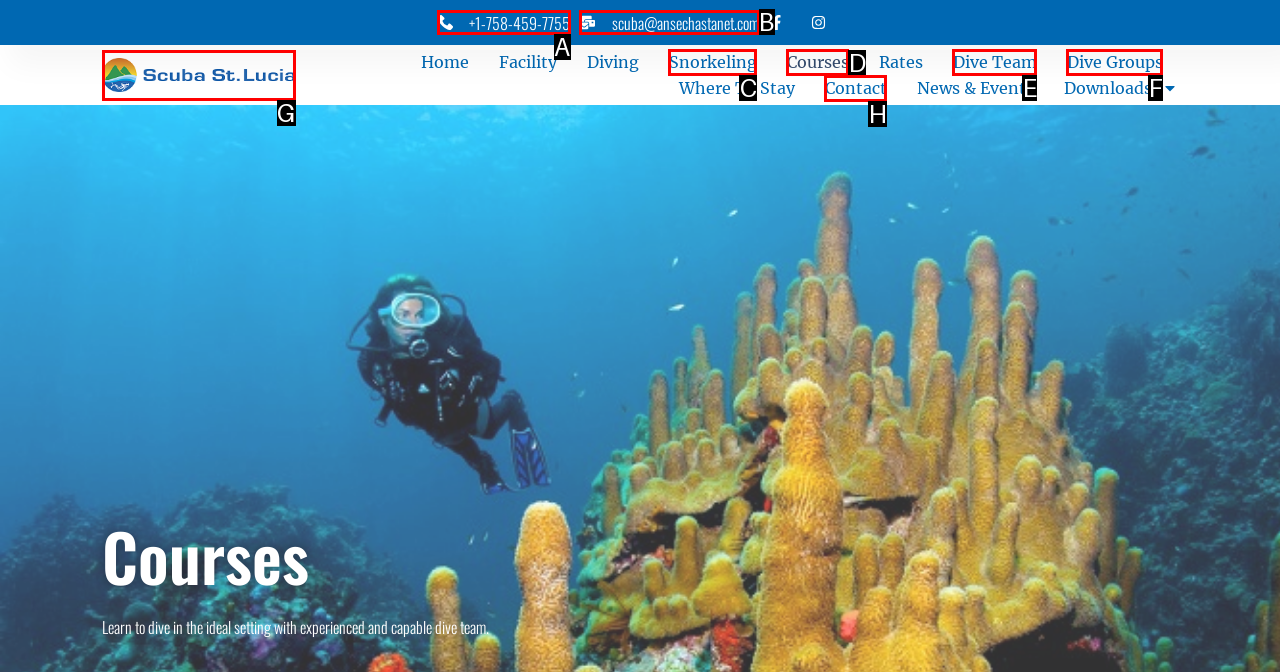Identify the HTML element to click to execute this task: Send an email Respond with the letter corresponding to the proper option.

B